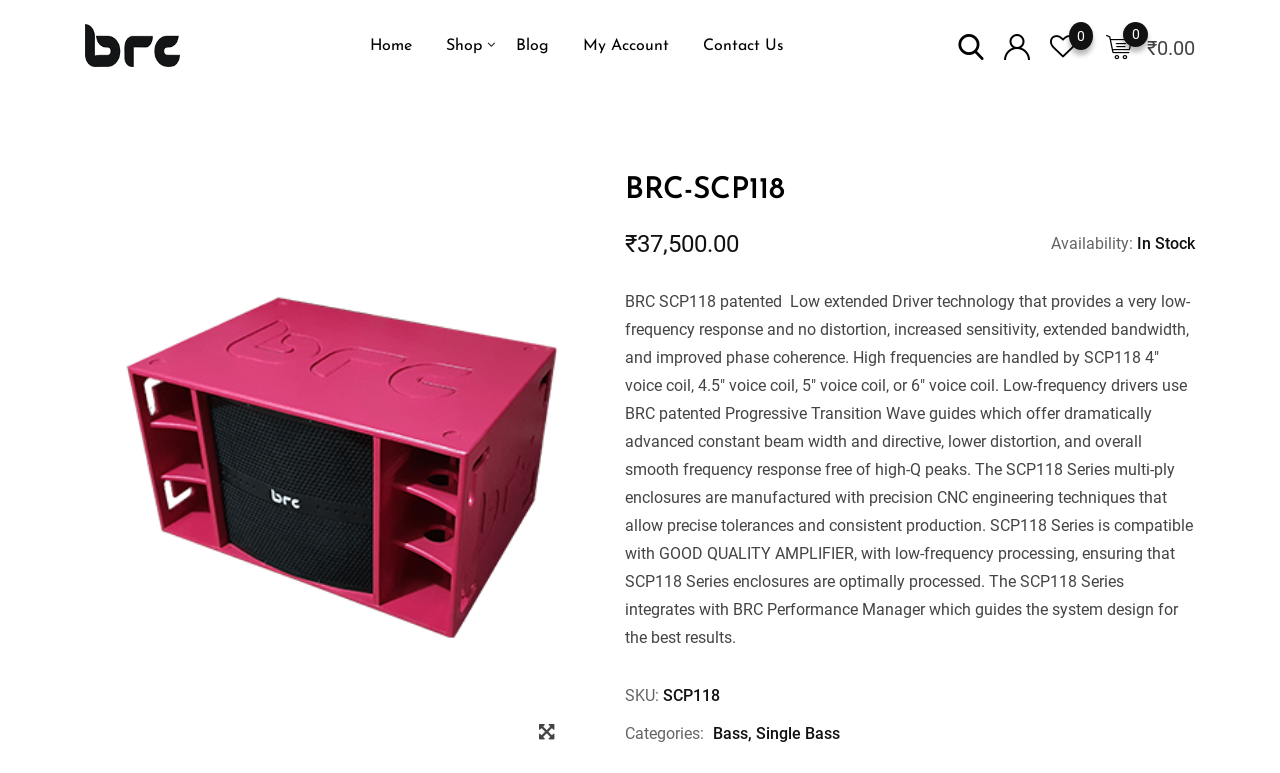Find the coordinates for the bounding box of the element with this description: "My Account".

[0.444, 0.001, 0.534, 0.117]